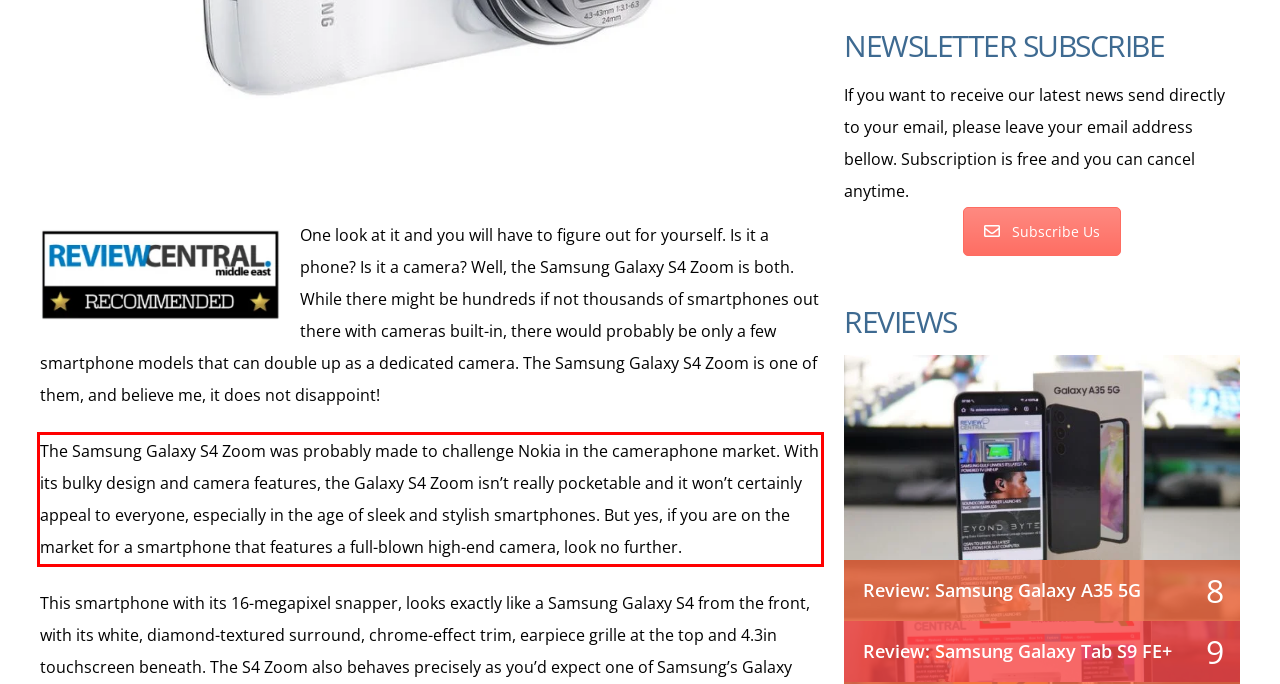Examine the webpage screenshot and use OCR to obtain the text inside the red bounding box.

The Samsung Galaxy S4 Zoom was probably made to challenge Nokia in the cameraphone market. With its bulky design and camera features, the Galaxy S4 Zoom isn’t really pocketable and it won’t certainly appeal to everyone, especially in the age of sleek and stylish smartphones. But yes, if you are on the market for a smartphone that features a full-blown high-end camera, look no further.